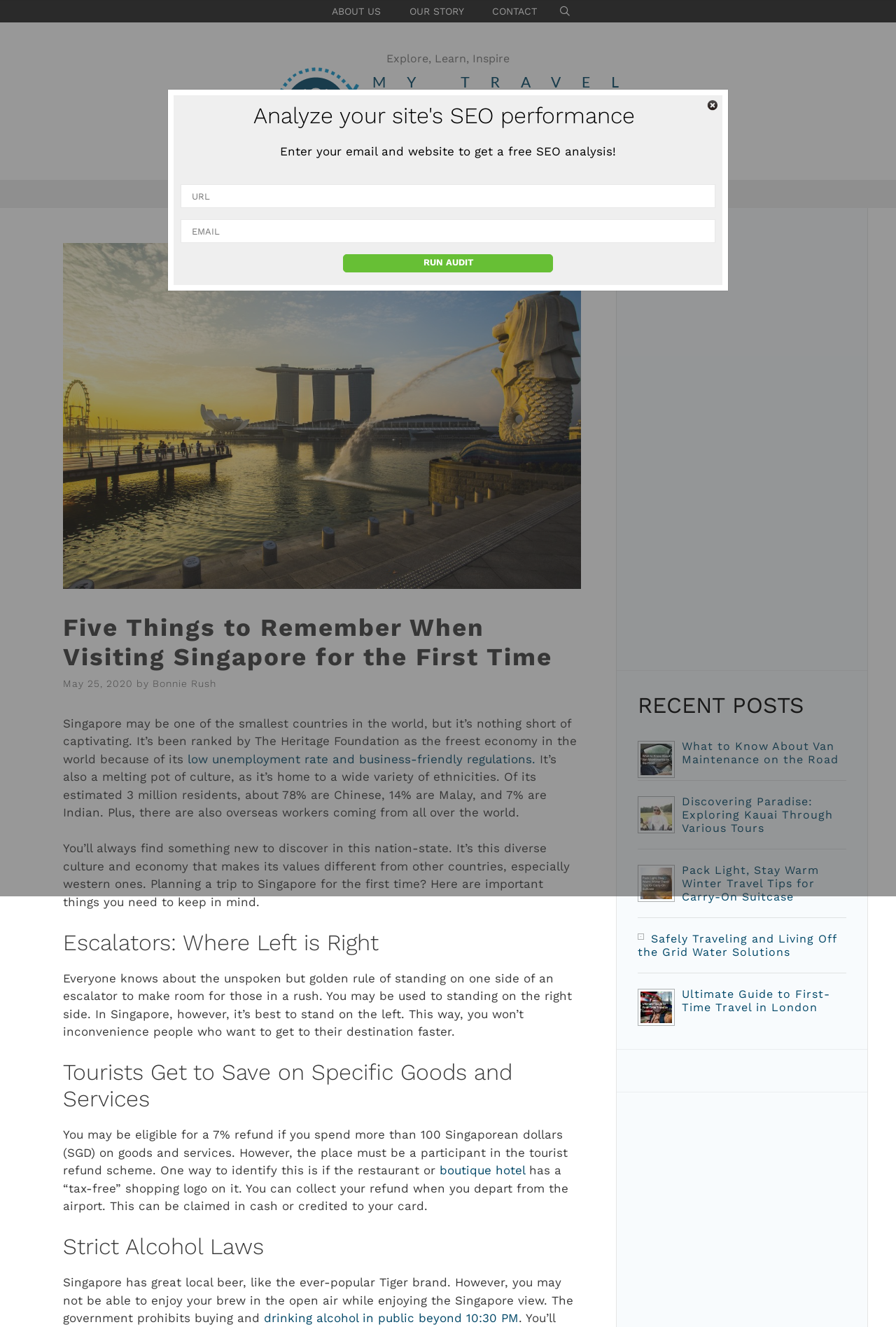Please identify the bounding box coordinates of the element on the webpage that should be clicked to follow this instruction: "Search for travel inspiration". The bounding box coordinates should be given as four float numbers between 0 and 1, formatted as [left, top, right, bottom].

[0.571, 0.136, 0.707, 0.157]